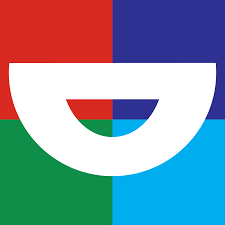What is the city known for?
Using the image, answer in one word or phrase.

Cultural diversity and vibrant atmosphere